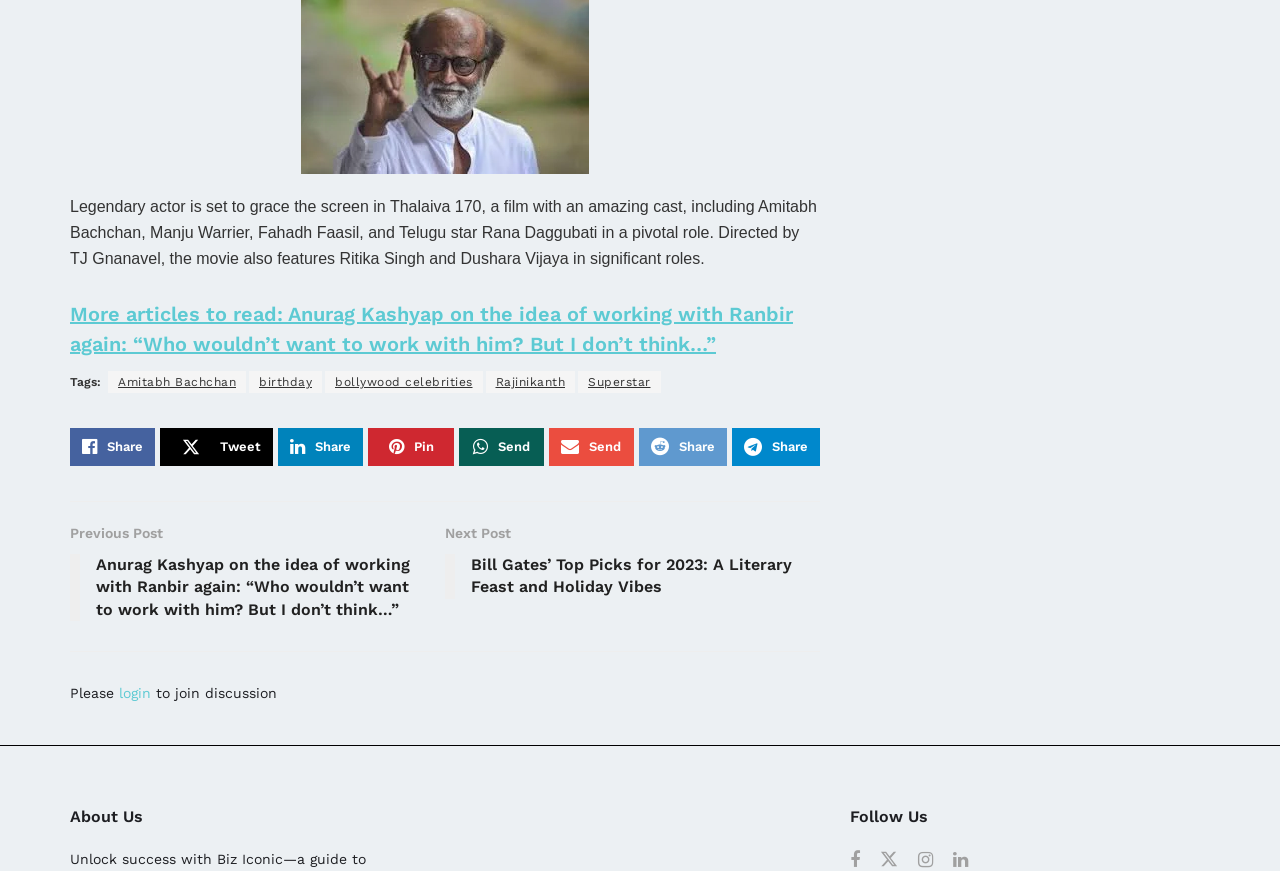What type of content is the website primarily focused on?
Look at the webpage screenshot and answer the question with a detailed explanation.

The article mentions Bollywood celebrities such as Amitabh Bachchan, Rajinikanth, and Ranbir, and the tags include 'bollywood celebrities', suggesting that the website is primarily focused on Bollywood news and updates.